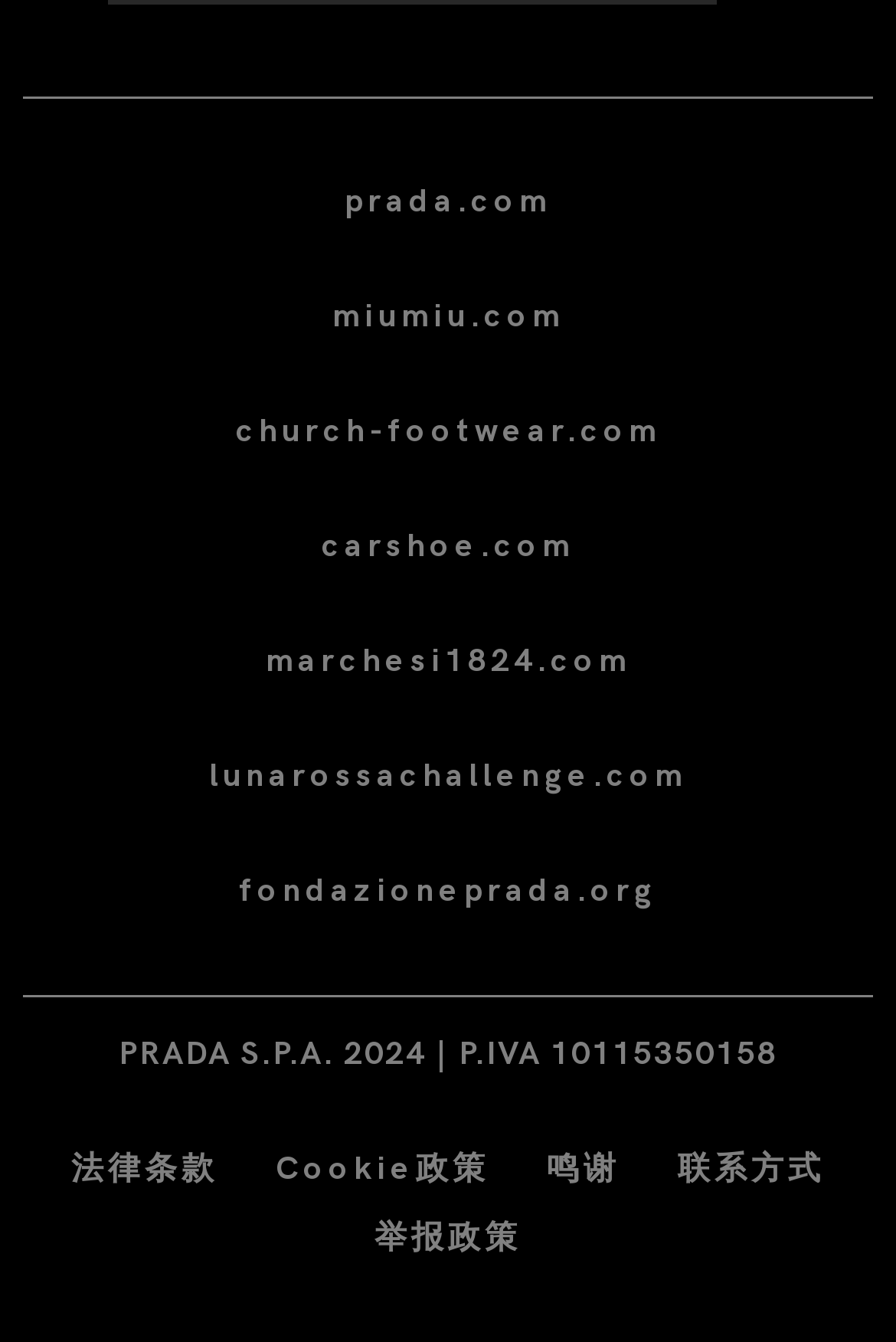Please find the bounding box coordinates of the element that must be clicked to perform the given instruction: "view church footwear website". The coordinates should be four float numbers from 0 to 1, i.e., [left, top, right, bottom].

[0.026, 0.279, 0.974, 0.364]